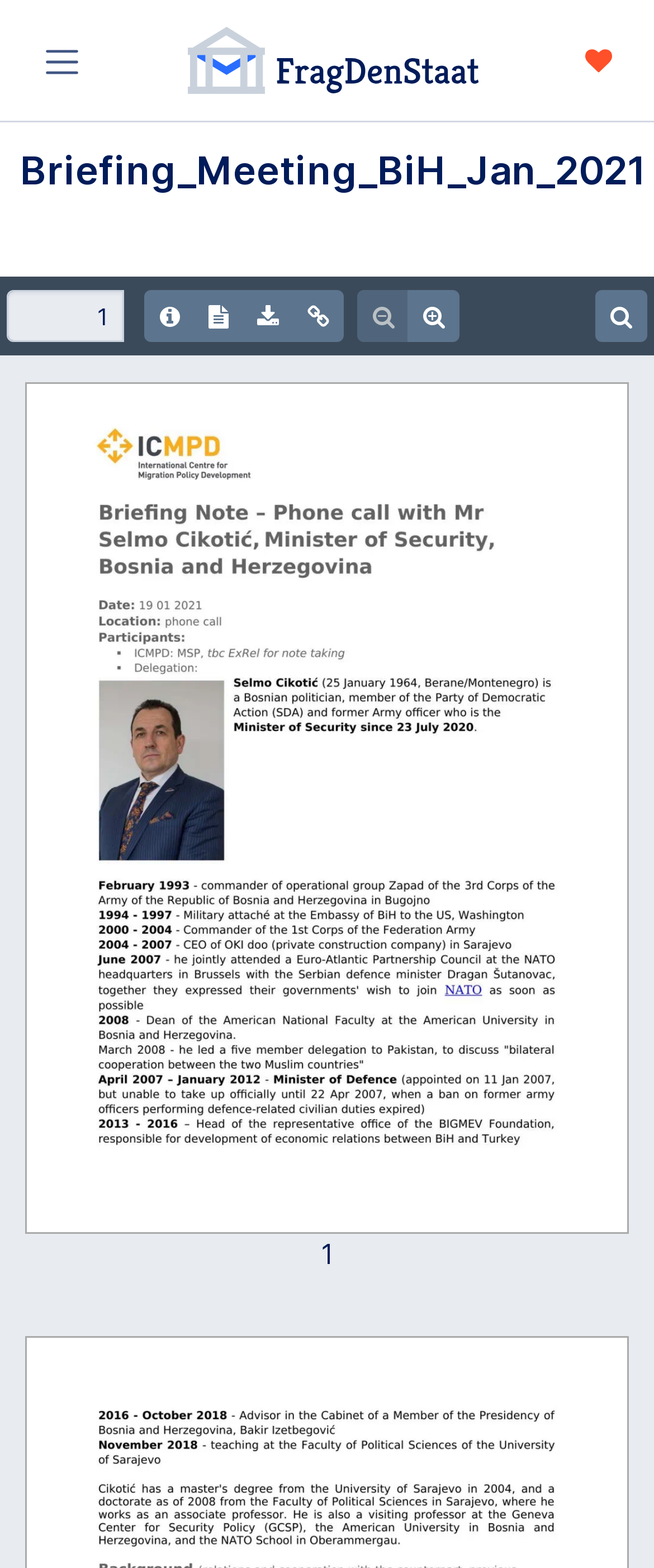Identify the bounding box coordinates for the region to click in order to carry out this instruction: "Download the PDF document". Provide the coordinates using four float numbers between 0 and 1, formatted as [left, top, right, bottom].

[0.37, 0.185, 0.45, 0.218]